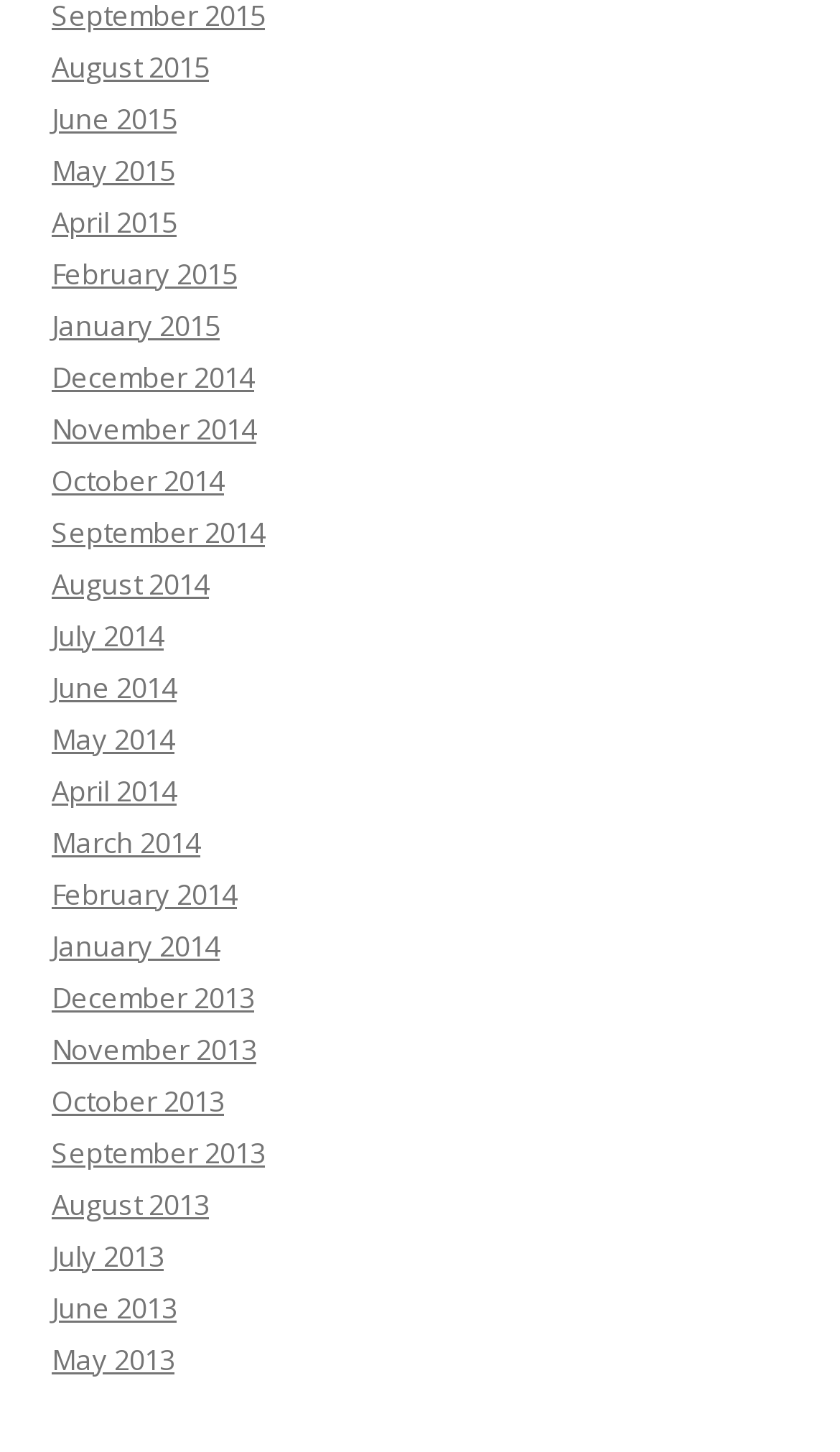Could you determine the bounding box coordinates of the clickable element to complete the instruction: "view August 2015"? Provide the coordinates as four float numbers between 0 and 1, i.e., [left, top, right, bottom].

[0.062, 0.032, 0.249, 0.059]